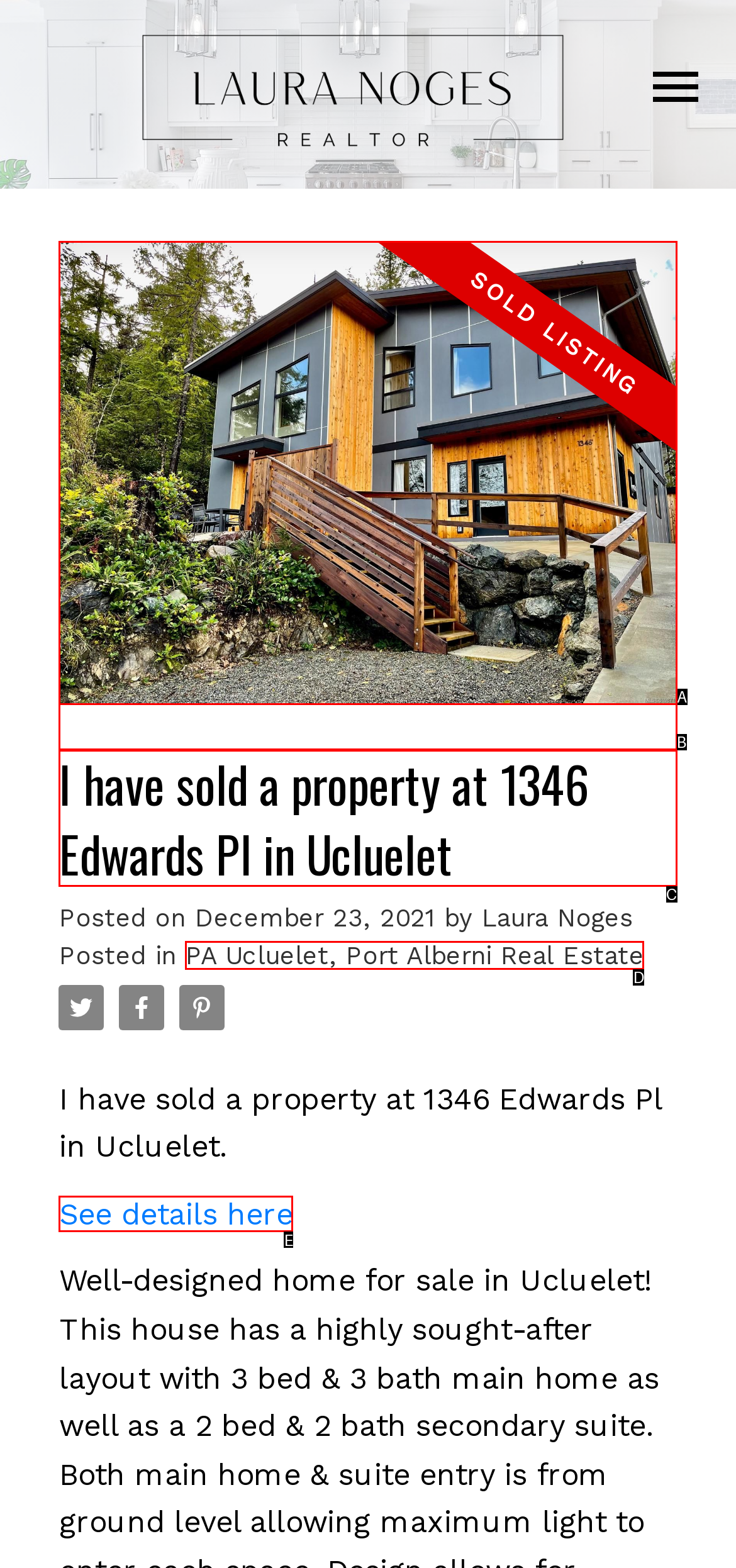Using the element description: See details here, select the HTML element that matches best. Answer with the letter of your choice.

E